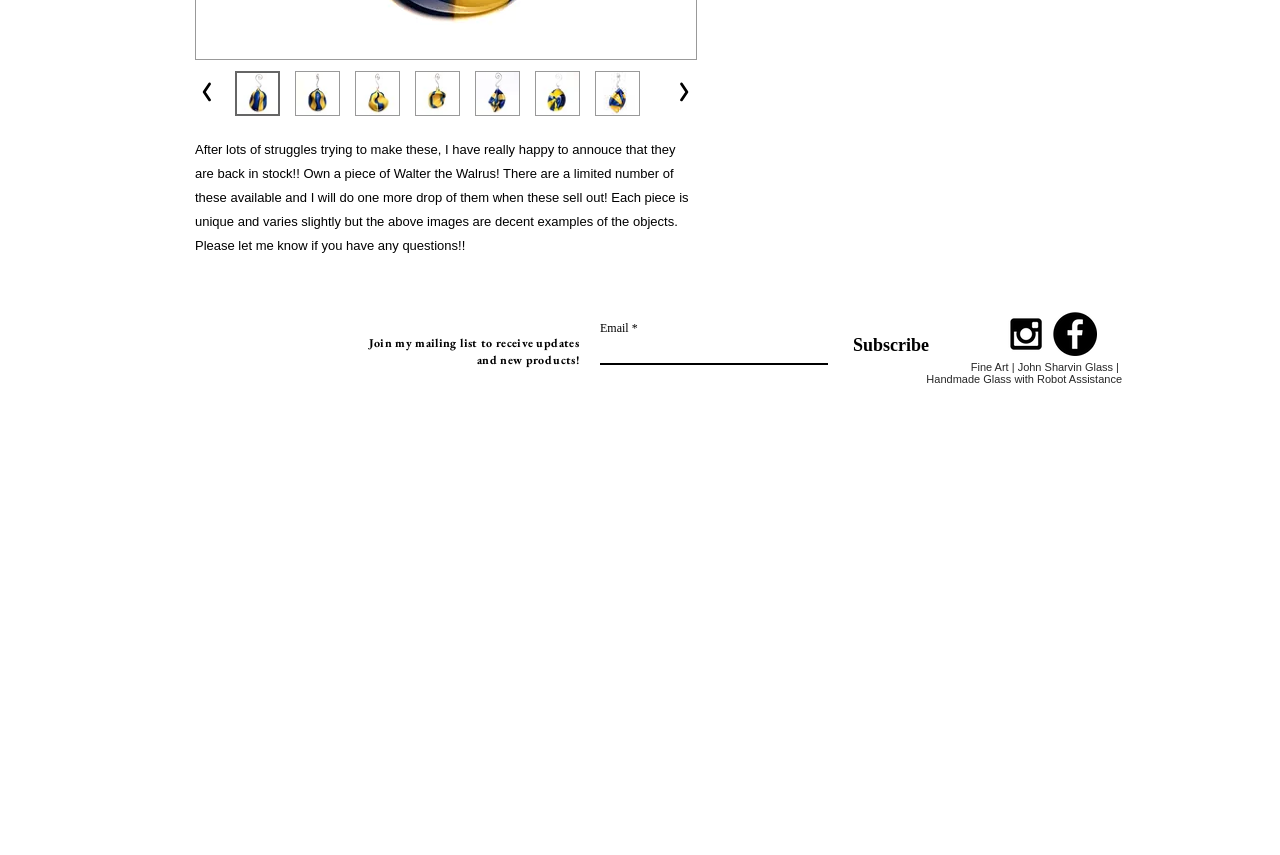Predict the bounding box coordinates of the UI element that matches this description: "Subscribe". The coordinates should be in the format [left, top, right, bottom] with each value between 0 and 1.

[0.647, 0.377, 0.726, 0.432]